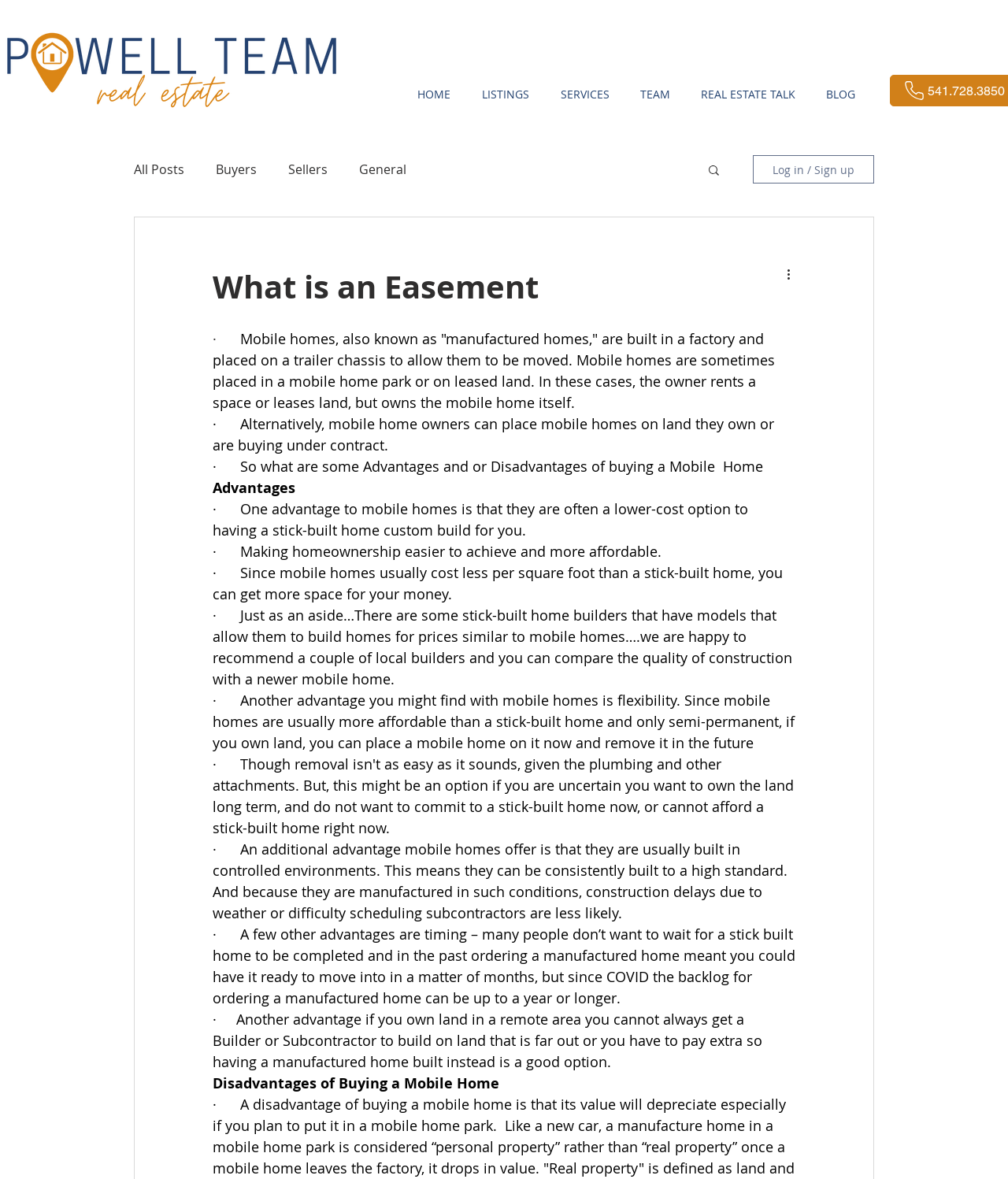Use one word or a short phrase to answer the question provided: 
What is the purpose of the 'Search' button?

To search